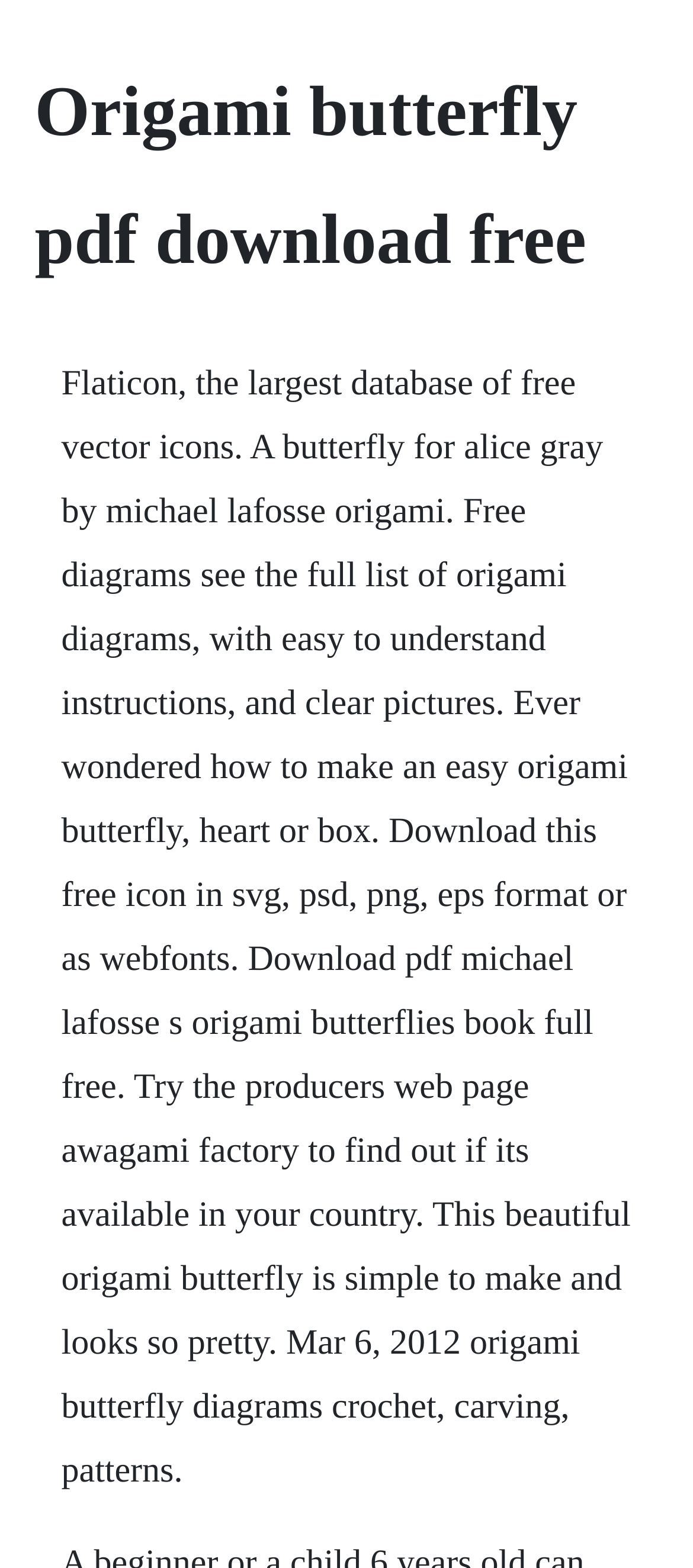Provide the text content of the webpage's main heading.

Origami butterfly pdf download free